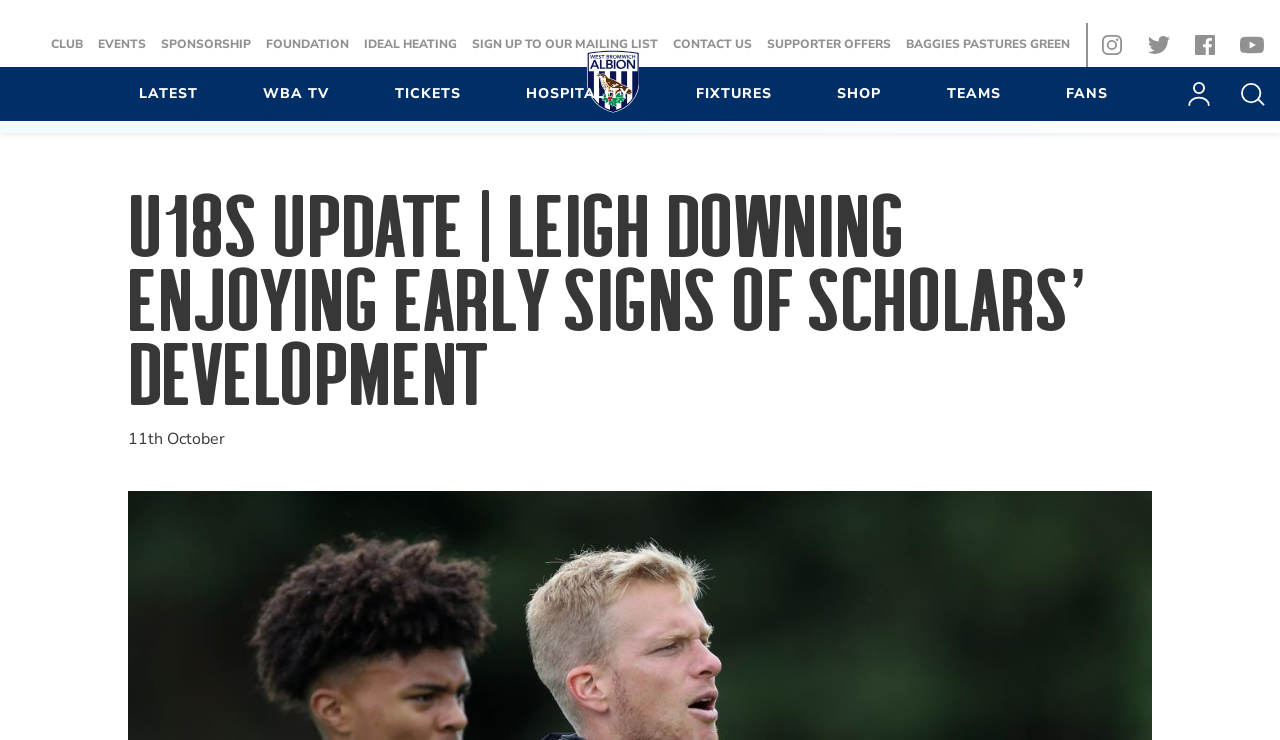Indicate the bounding box coordinates of the clickable region to achieve the following instruction: "Search for something."

[0.958, 0.059, 1.0, 0.132]